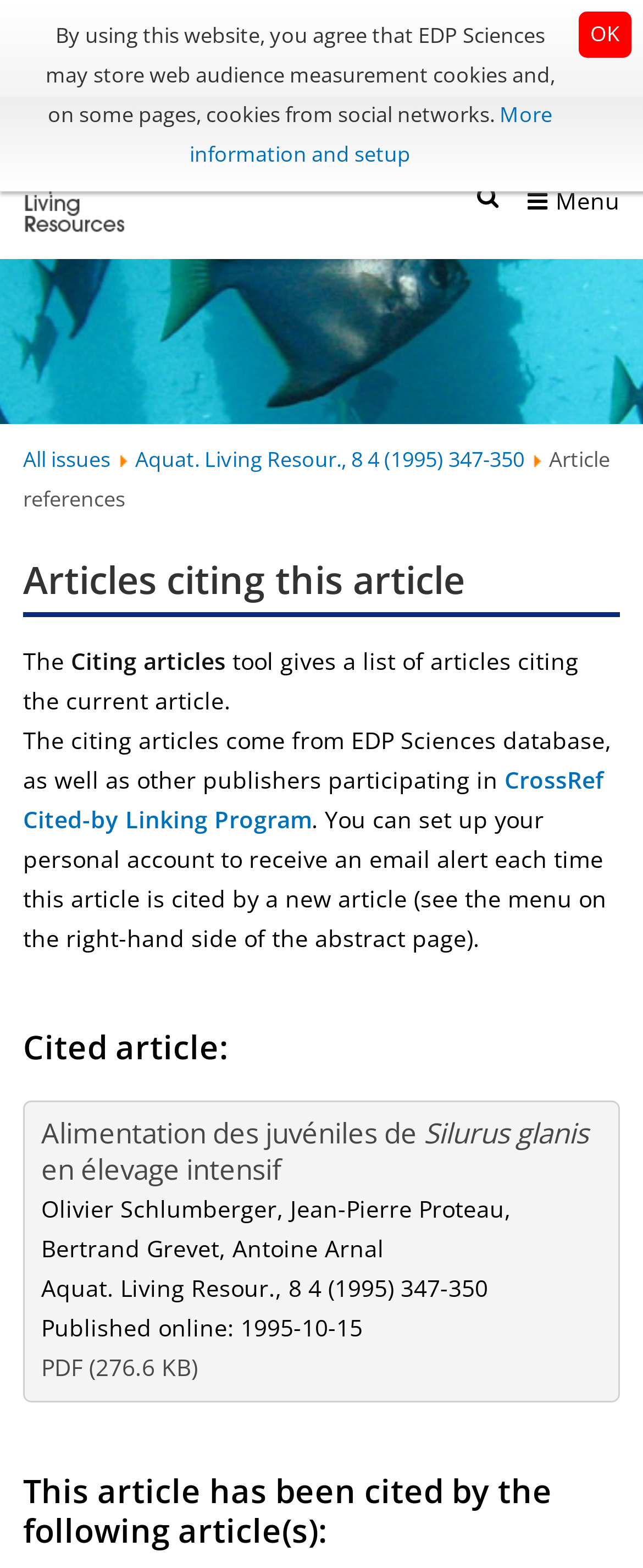Can you identify and provide the main heading of the webpage?

Articles citing this article